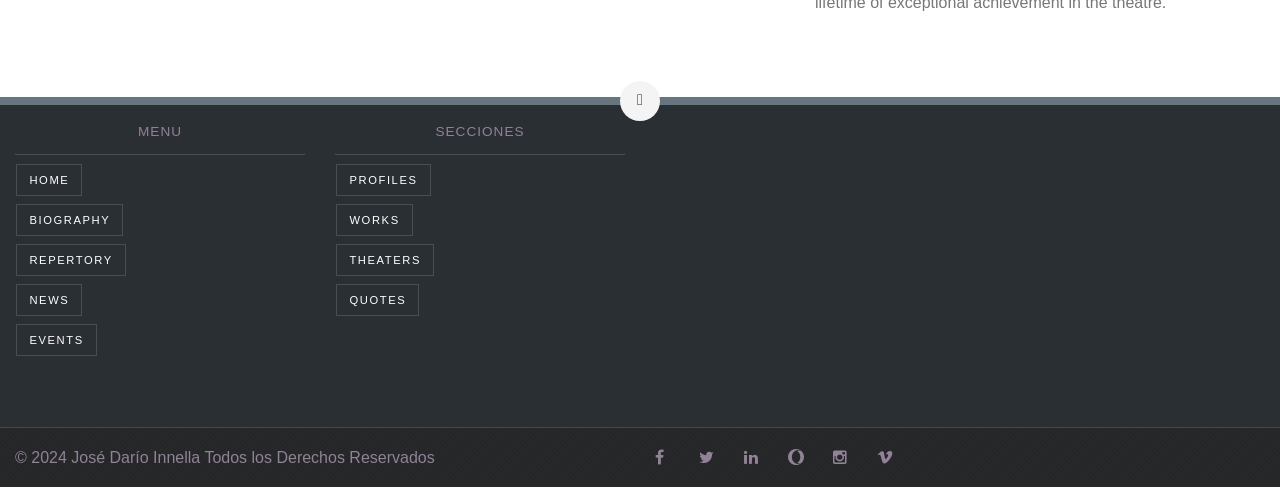What is the name of the person associated with this website?
Using the image, give a concise answer in the form of a single word or short phrase.

José Darío Innella